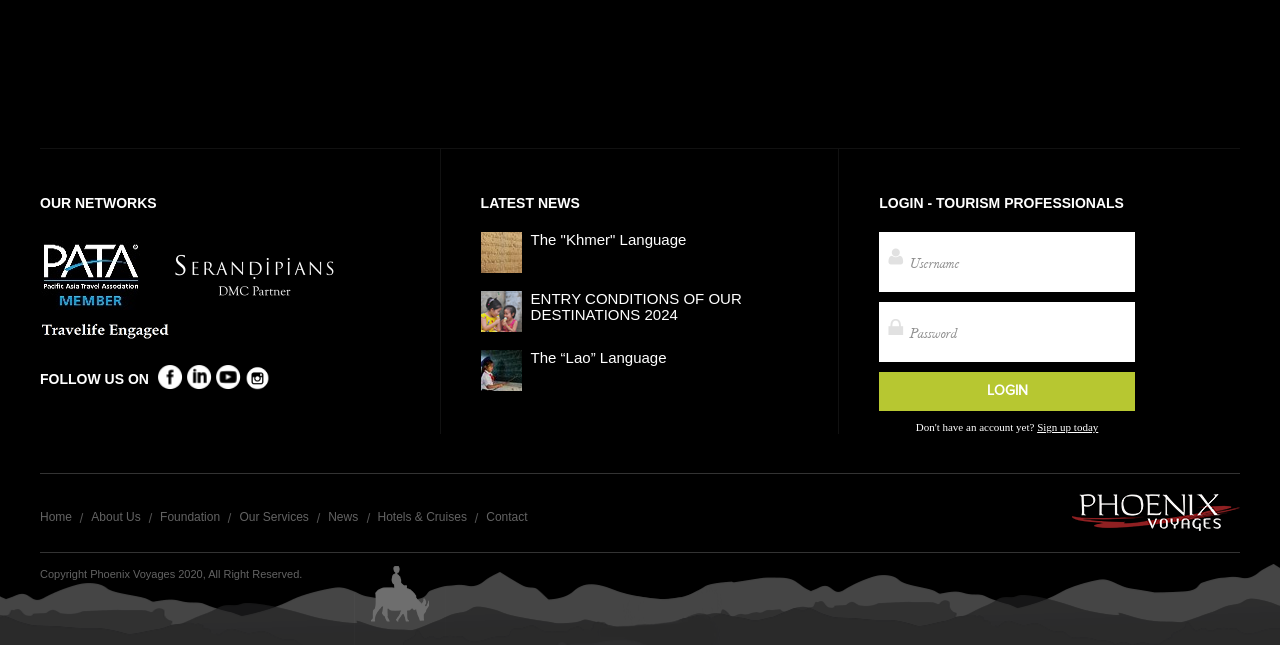Identify the bounding box coordinates of the region that needs to be clicked to carry out this instruction: "Follow us on social media". Provide these coordinates as four float numbers ranging from 0 to 1, i.e., [left, top, right, bottom].

[0.031, 0.575, 0.116, 0.599]